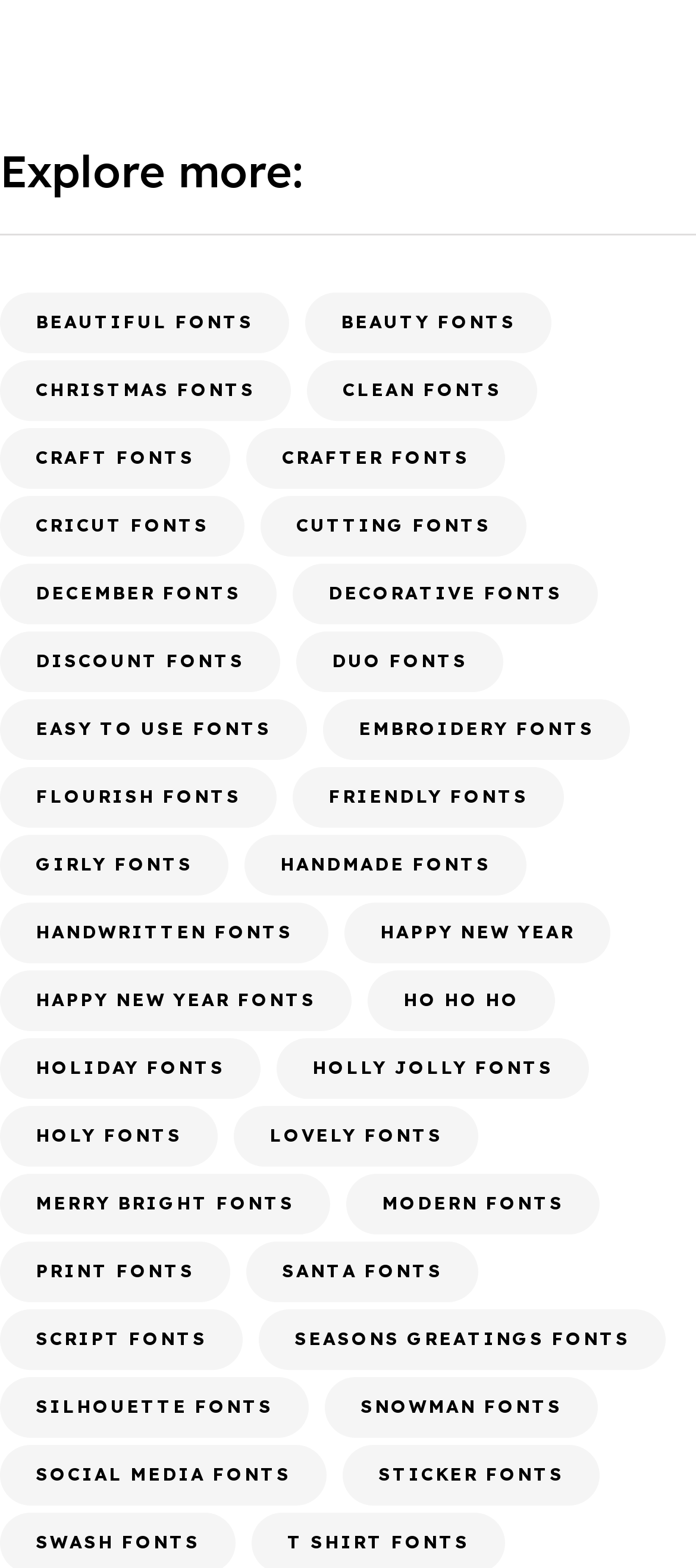Pinpoint the bounding box coordinates of the area that should be clicked to complete the following instruction: "Explore more fonts". The coordinates must be given as four float numbers between 0 and 1, i.e., [left, top, right, bottom].

[0.0, 0.091, 1.0, 0.15]